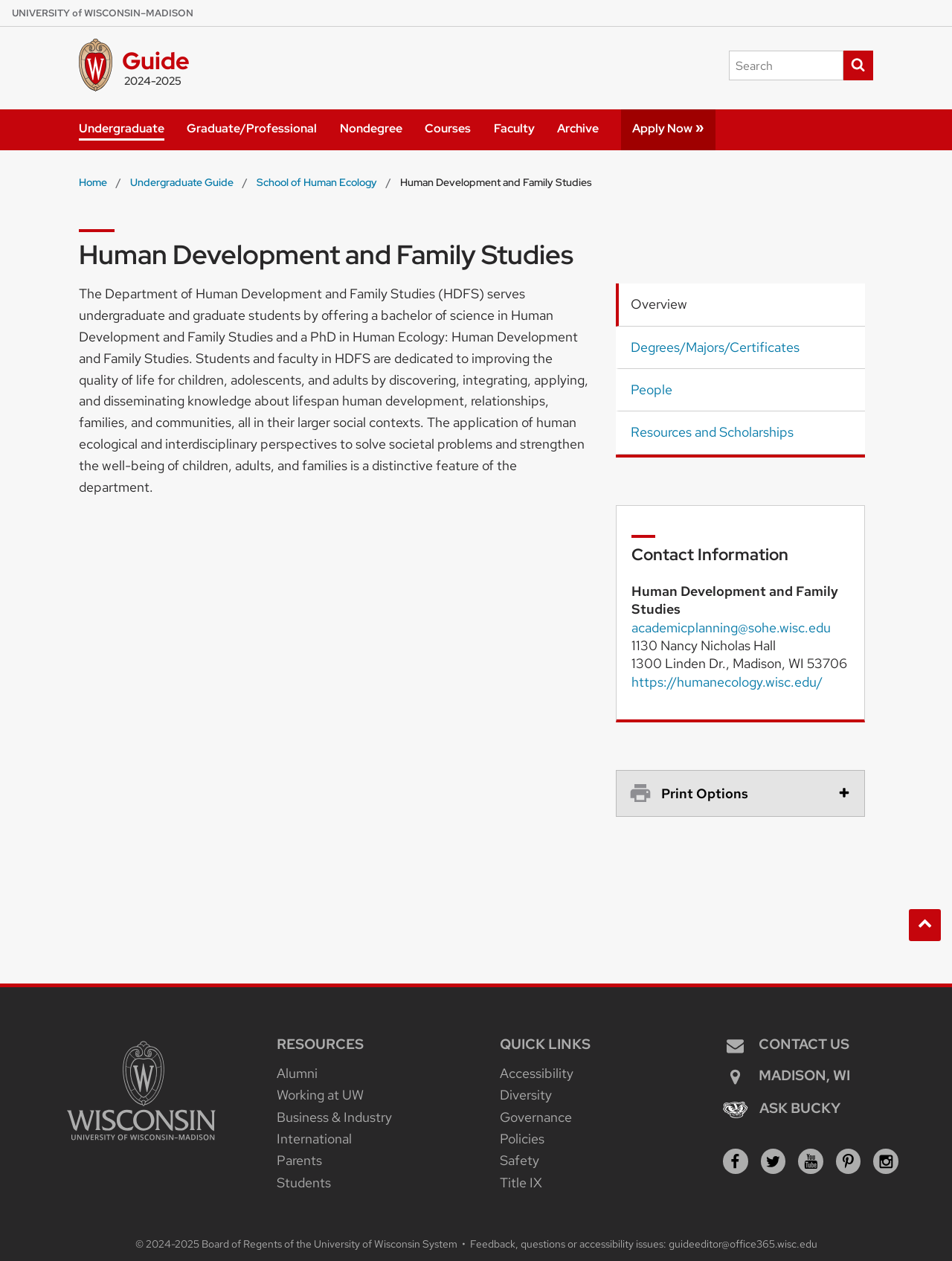Locate the bounding box coordinates of the clickable area needed to fulfill the instruction: "Search this site".

[0.766, 0.04, 0.917, 0.064]